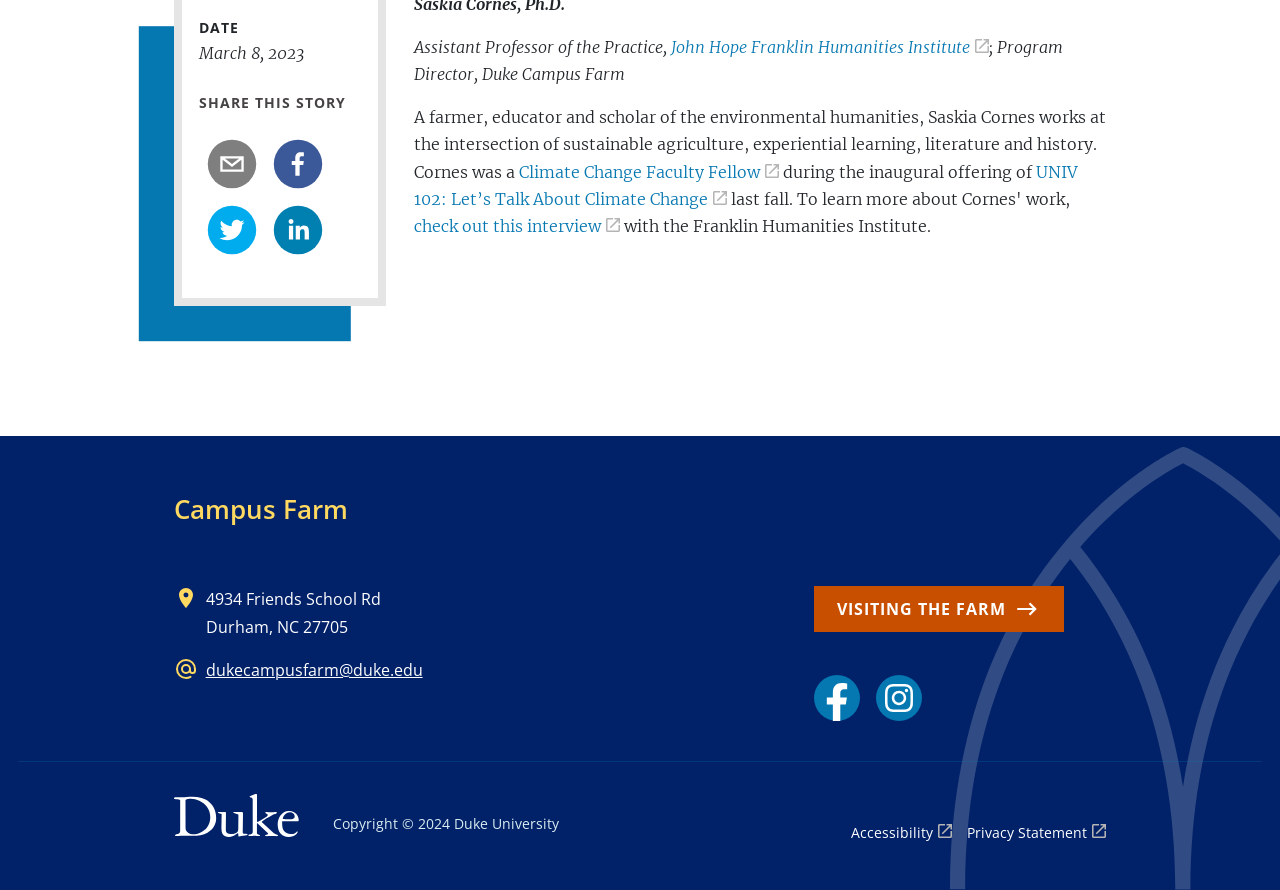Please determine the bounding box coordinates for the UI element described as: "parent_node: Website name="url"".

None